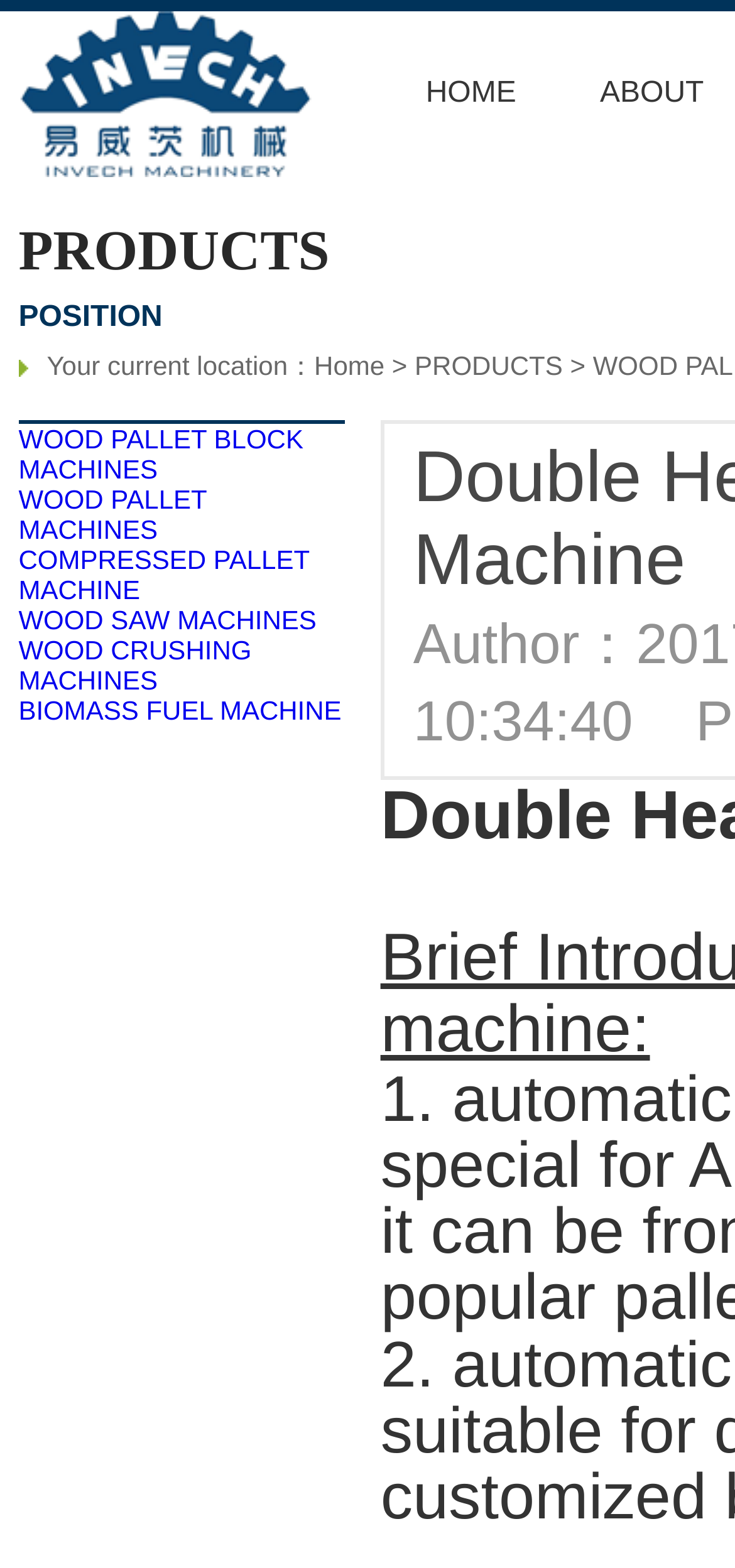Please identify the bounding box coordinates of the element's region that should be clicked to execute the following instruction: "browse WOOD PALLET MACHINES products". The bounding box coordinates must be four float numbers between 0 and 1, i.e., [left, top, right, bottom].

[0.025, 0.309, 0.281, 0.348]